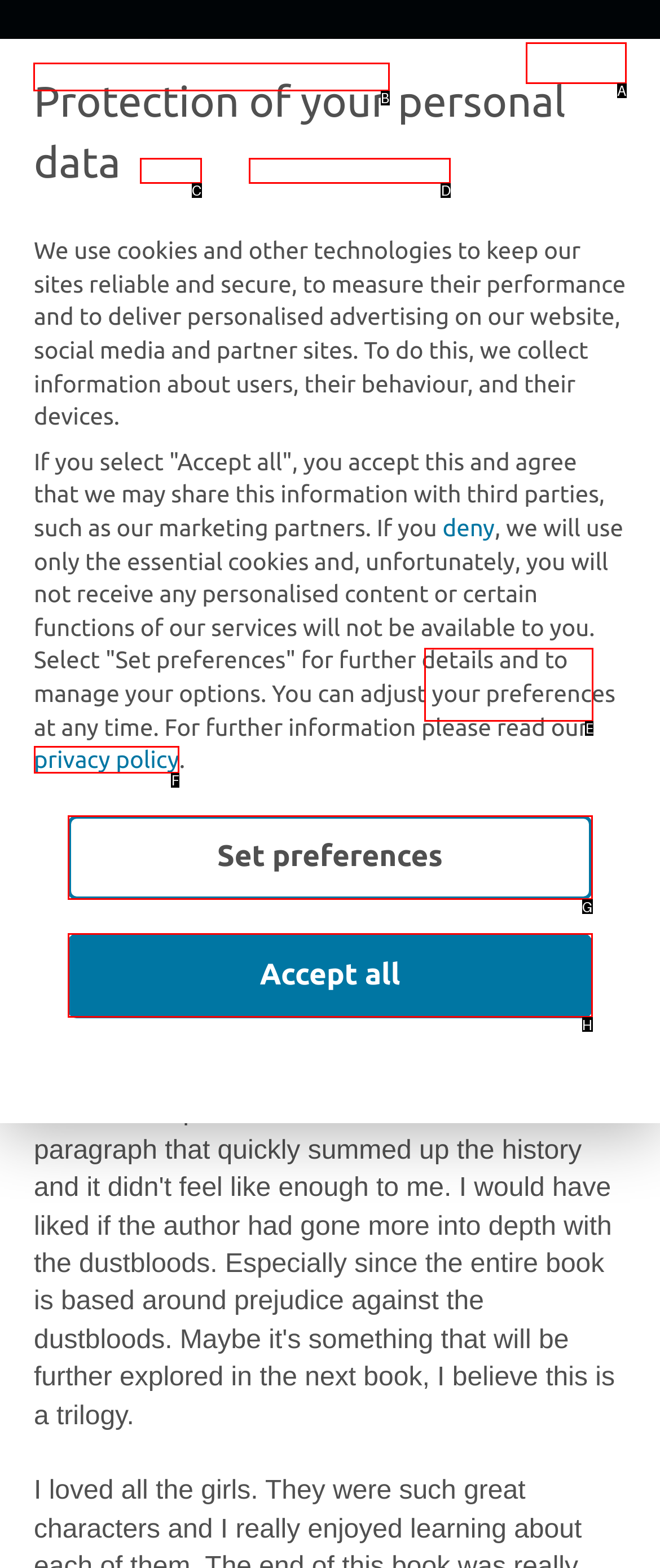Indicate the letter of the UI element that should be clicked to accomplish the task: Click the BookishFirst logo. Answer with the letter only.

B